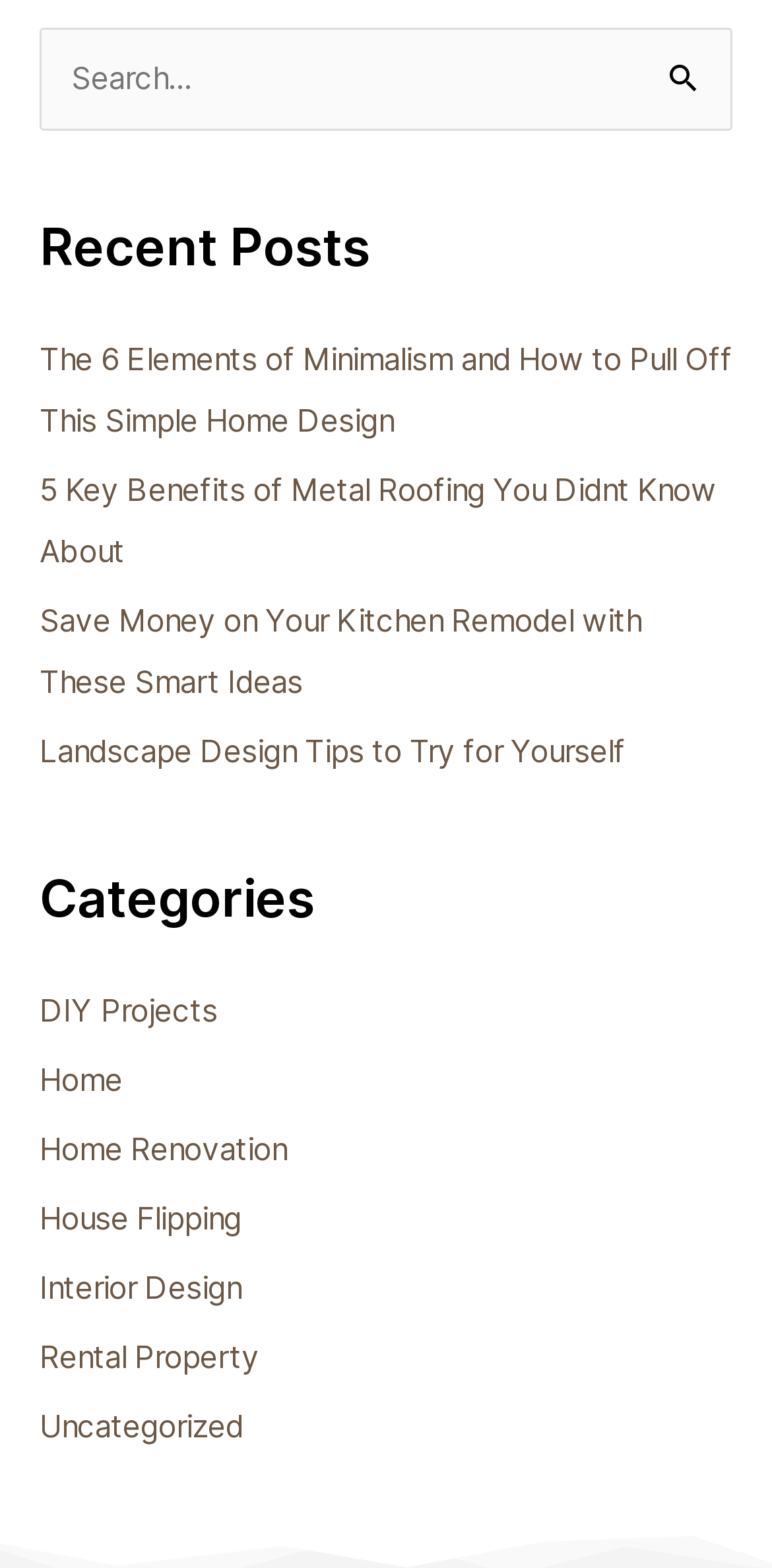Identify the bounding box coordinates for the element that needs to be clicked to fulfill this instruction: "Browse DIY Projects". Provide the coordinates in the format of four float numbers between 0 and 1: [left, top, right, bottom].

[0.051, 0.633, 0.282, 0.657]